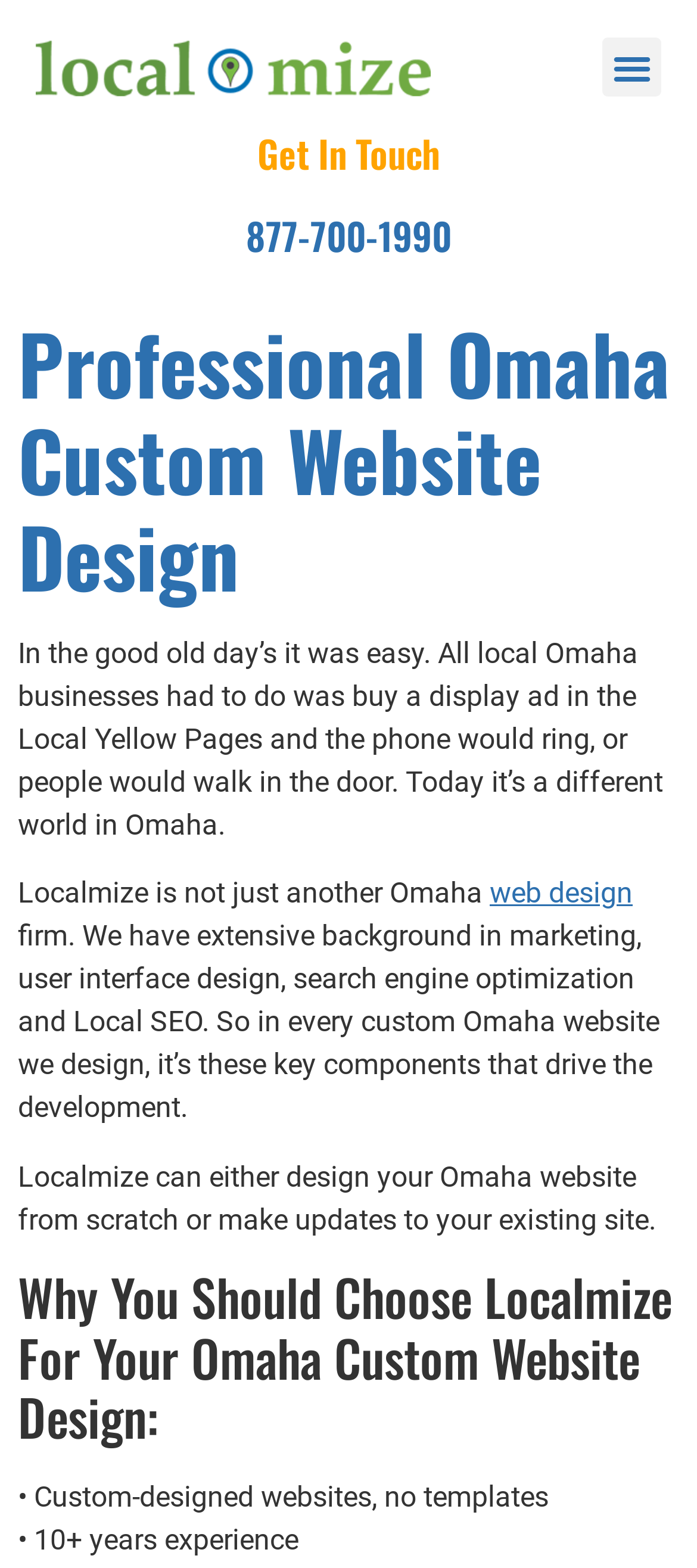Please determine the headline of the webpage and provide its content.

Professional Omaha Custom Website Design